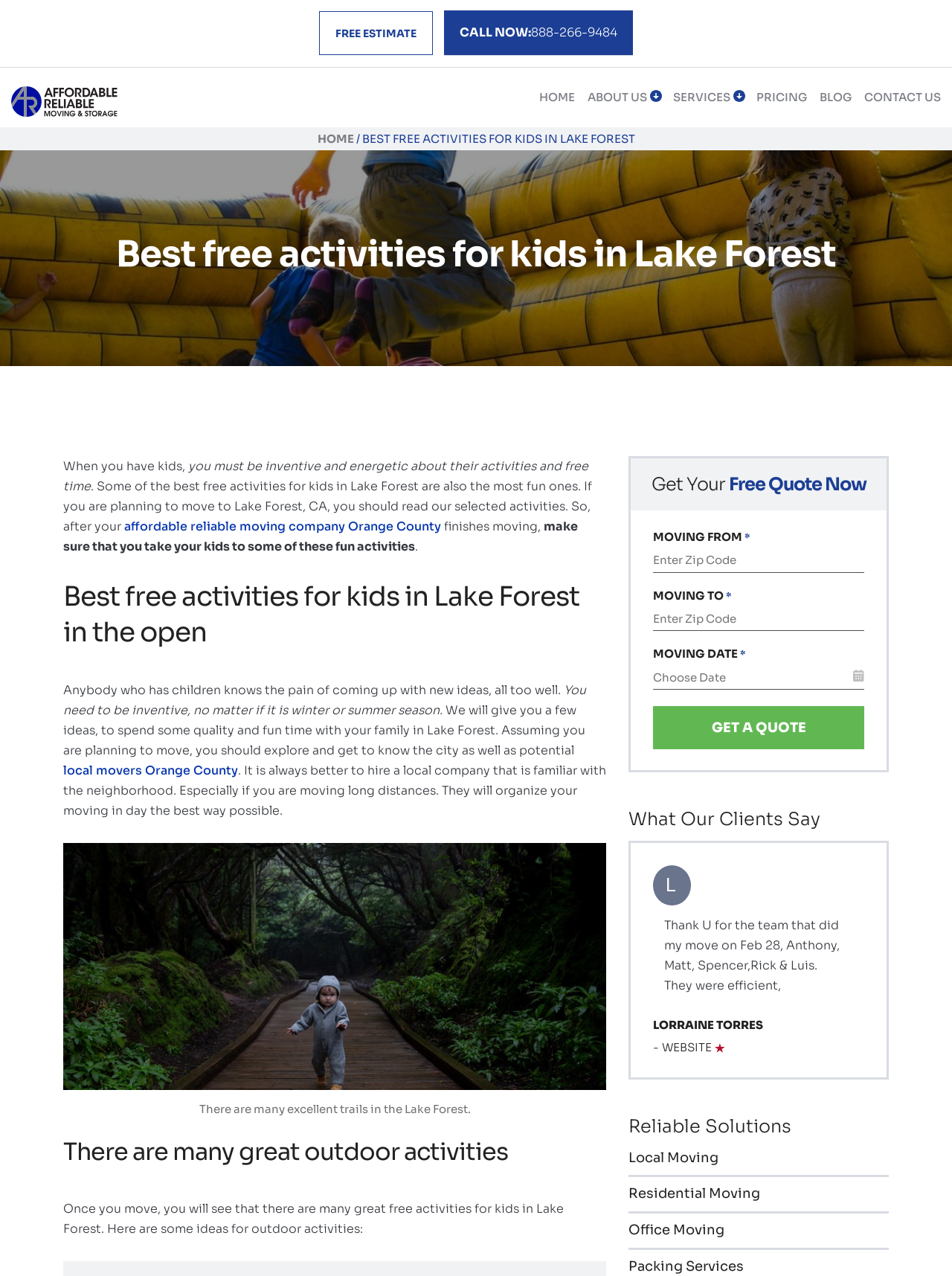Respond to the question with just a single word or phrase: 
What is the company name mentioned on the webpage?

Affordable Reliable Moving and Storage